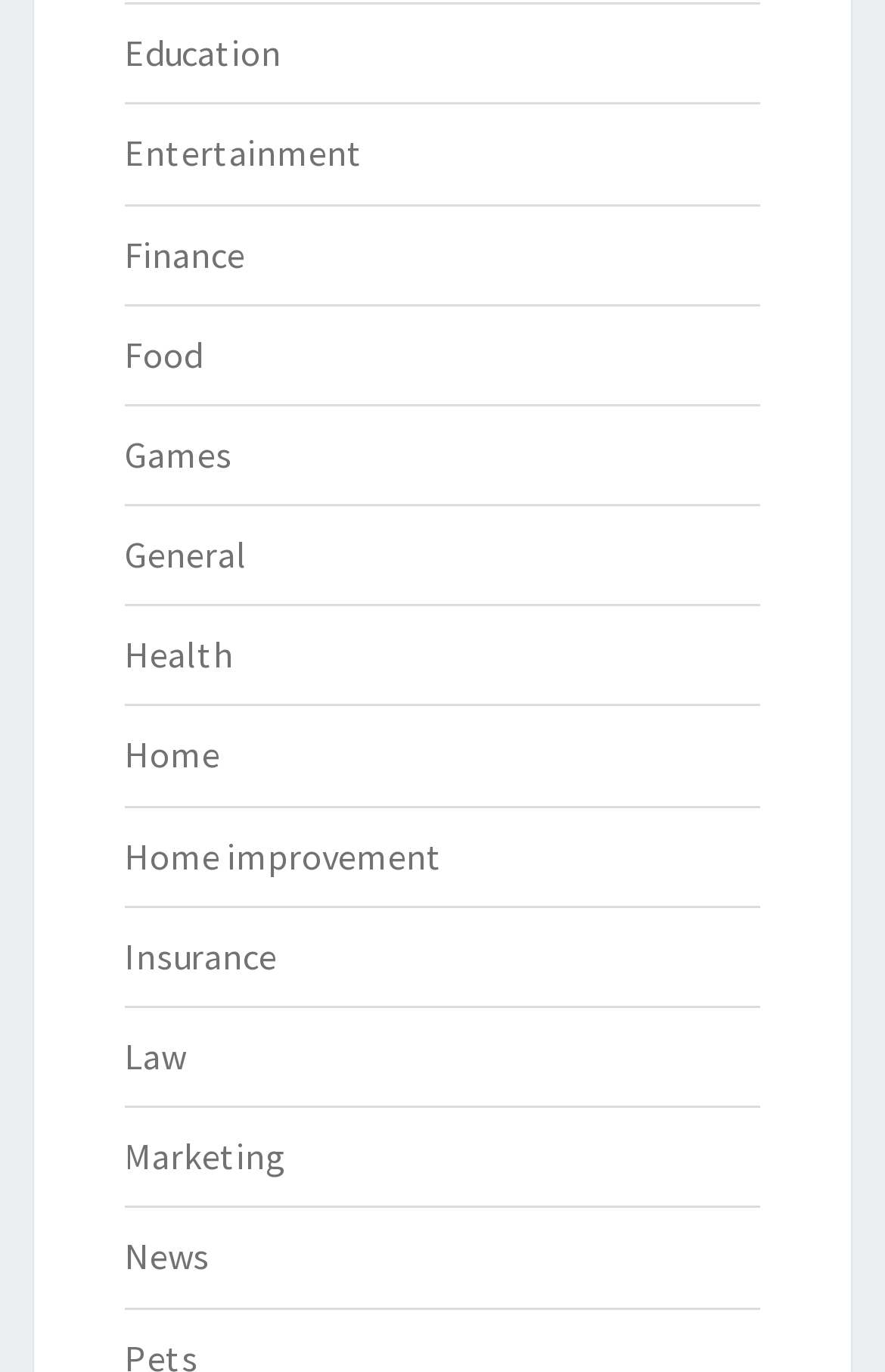Please examine the image and provide a detailed answer to the question: How many categories are available?

I counted the number of links available on the webpage, which are 'Education', 'Entertainment', 'Finance', 'Food', 'Games', 'General', 'Health', 'Home', 'Home improvement', 'Insurance', 'Law', and 'Marketing'. There are 12 categories in total.